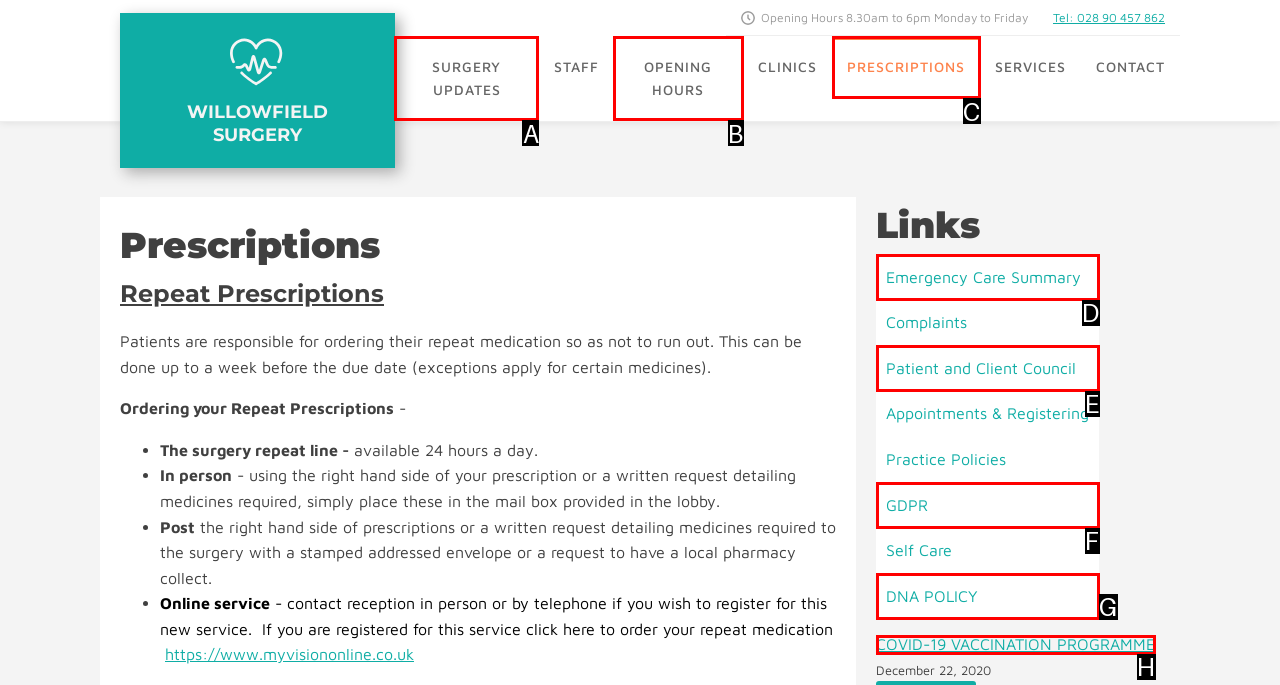Find the appropriate UI element to complete the task: Click the 'PRESCRIPTIONS' link. Indicate your choice by providing the letter of the element.

C